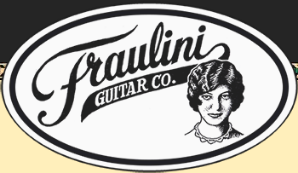What is the style of the script used for the word 'Fraulini'?
Kindly give a detailed and elaborate answer to the question.

The caption describes the script used for the word 'Fraulini' as elegant and flowing, implying that the lettering is refined, sophisticated, and has a sense of continuity and fluidity.